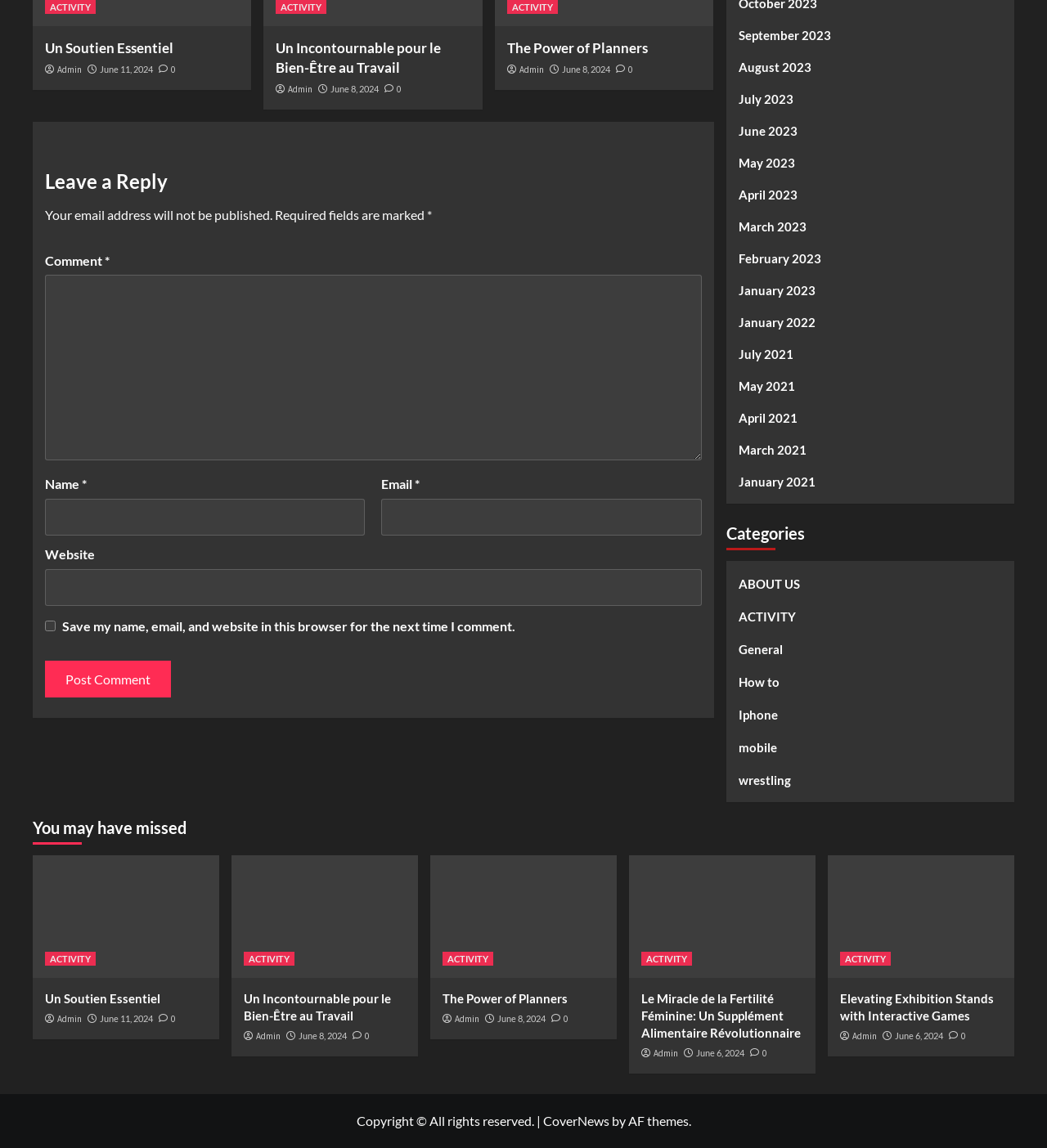Please answer the following question using a single word or phrase: What is the date of the second article?

June 8, 2024